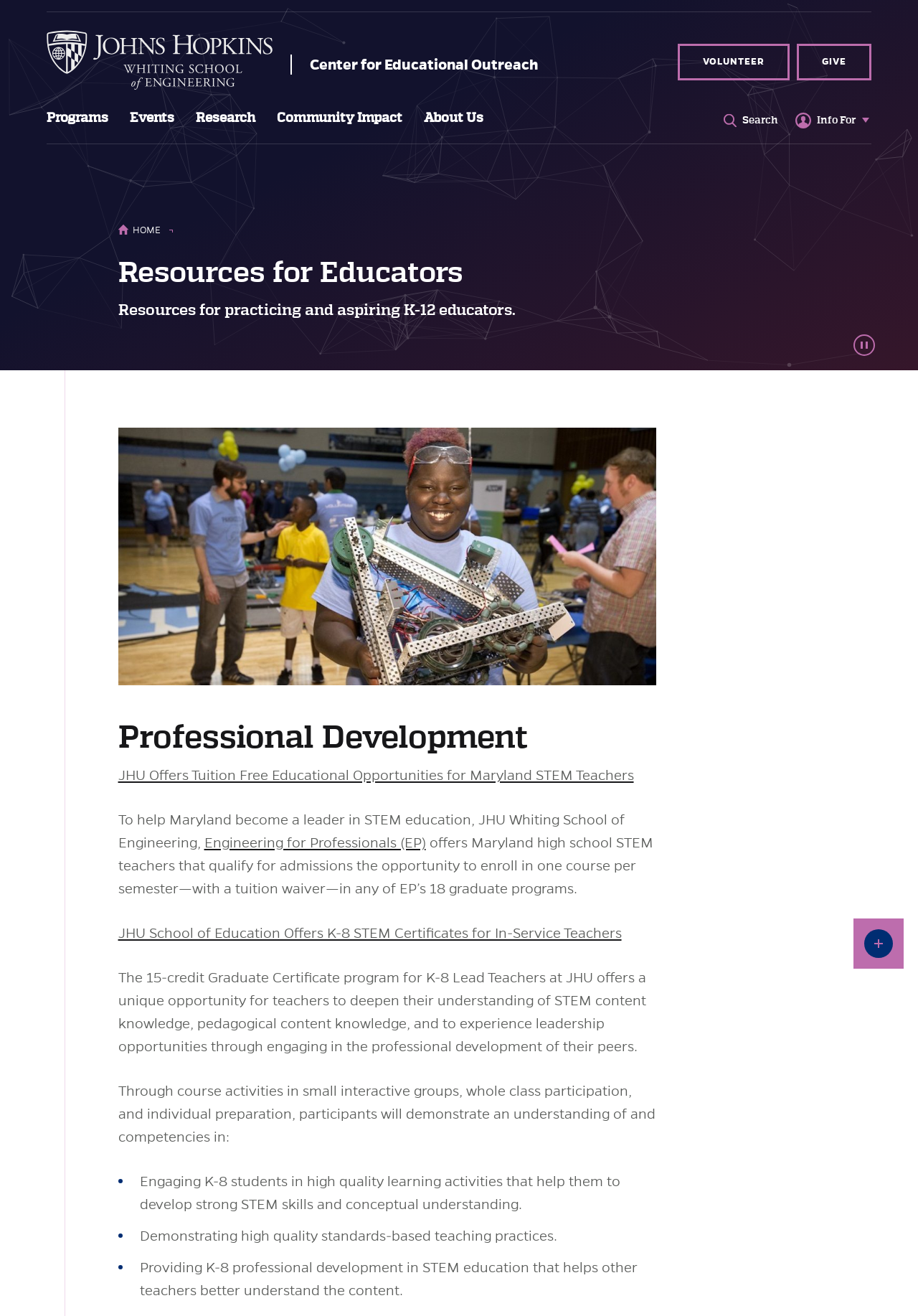Locate the coordinates of the bounding box for the clickable region that fulfills this instruction: "Search for something".

[0.779, 0.081, 0.857, 0.102]